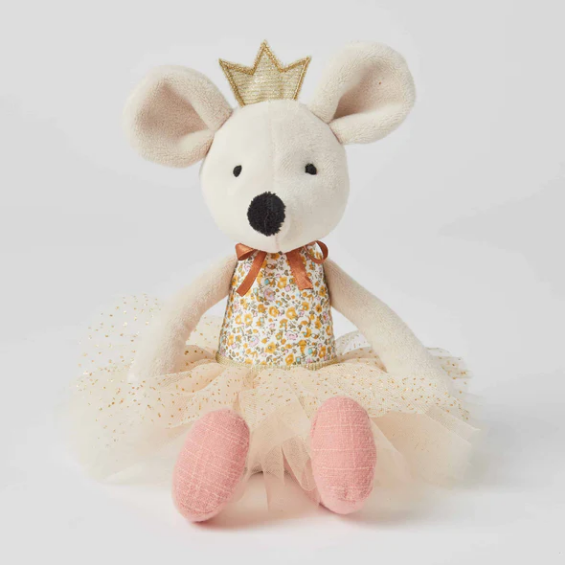What is the color of the Olive Mouse Princess's tutu?
Please respond to the question with as much detail as possible.

The caption describes the Olive Mouse Princess as having a fluffy, soft pink tutu that adds a touch of whimsy to her overall appearance.